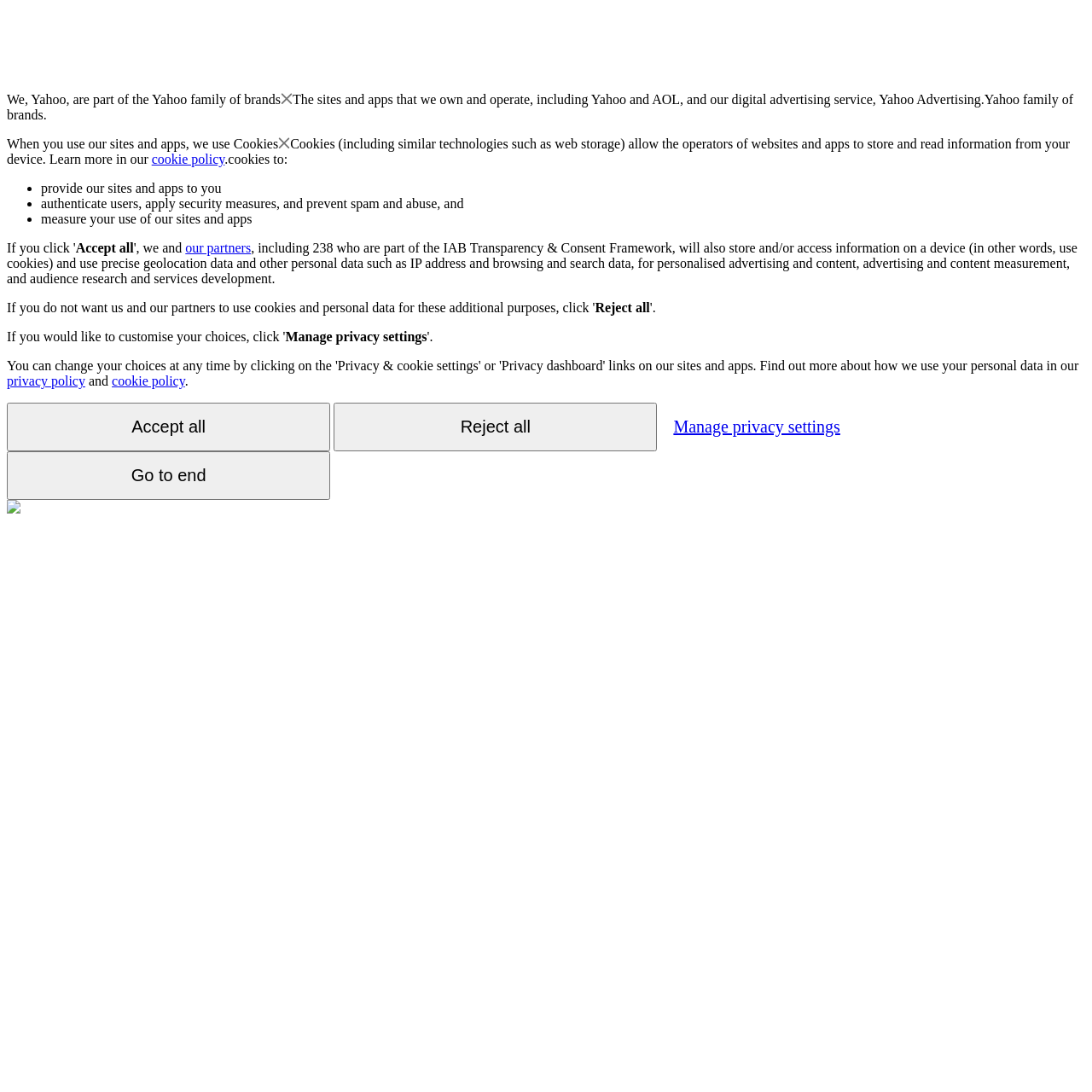Identify the bounding box coordinates for the UI element described as: "cookie policy".

[0.139, 0.139, 0.206, 0.152]